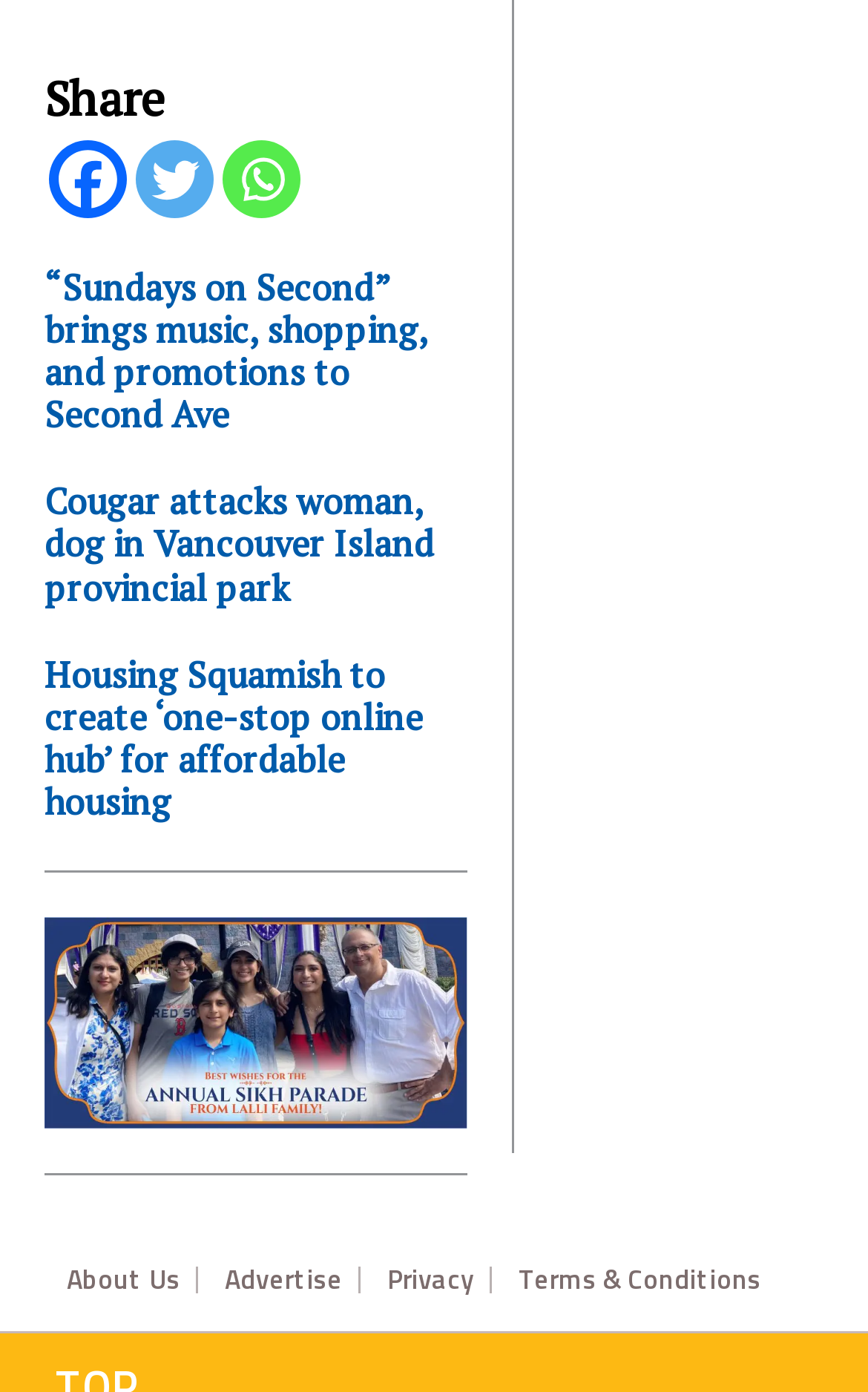Given the element description, predict the bounding box coordinates in the format (top-left x, top-left y, bottom-right x, bottom-right y), using floating point numbers between 0 and 1: Privacy

[0.446, 0.909, 0.567, 0.929]